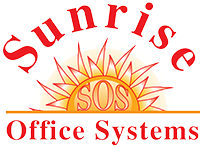Describe every aspect of the image in detail.

The image features the logo of "Sunrise Office Systems." This vibrant and colorful design prominently includes the word "Sunrise" in bold red letters, accompanied by the abbreviation "SOS" highlighted in the center with a stylized sun illustration behind it. The sun radiates rays, symbolizing warmth and positivity, while the company name "Office Systems" is elegantly placed beneath the sun icon, reinforcing the brand's focus on office solutions. This logo effectively captures the essence of the business, emphasizing its commitment to providing supportive and efficient services to its clients.